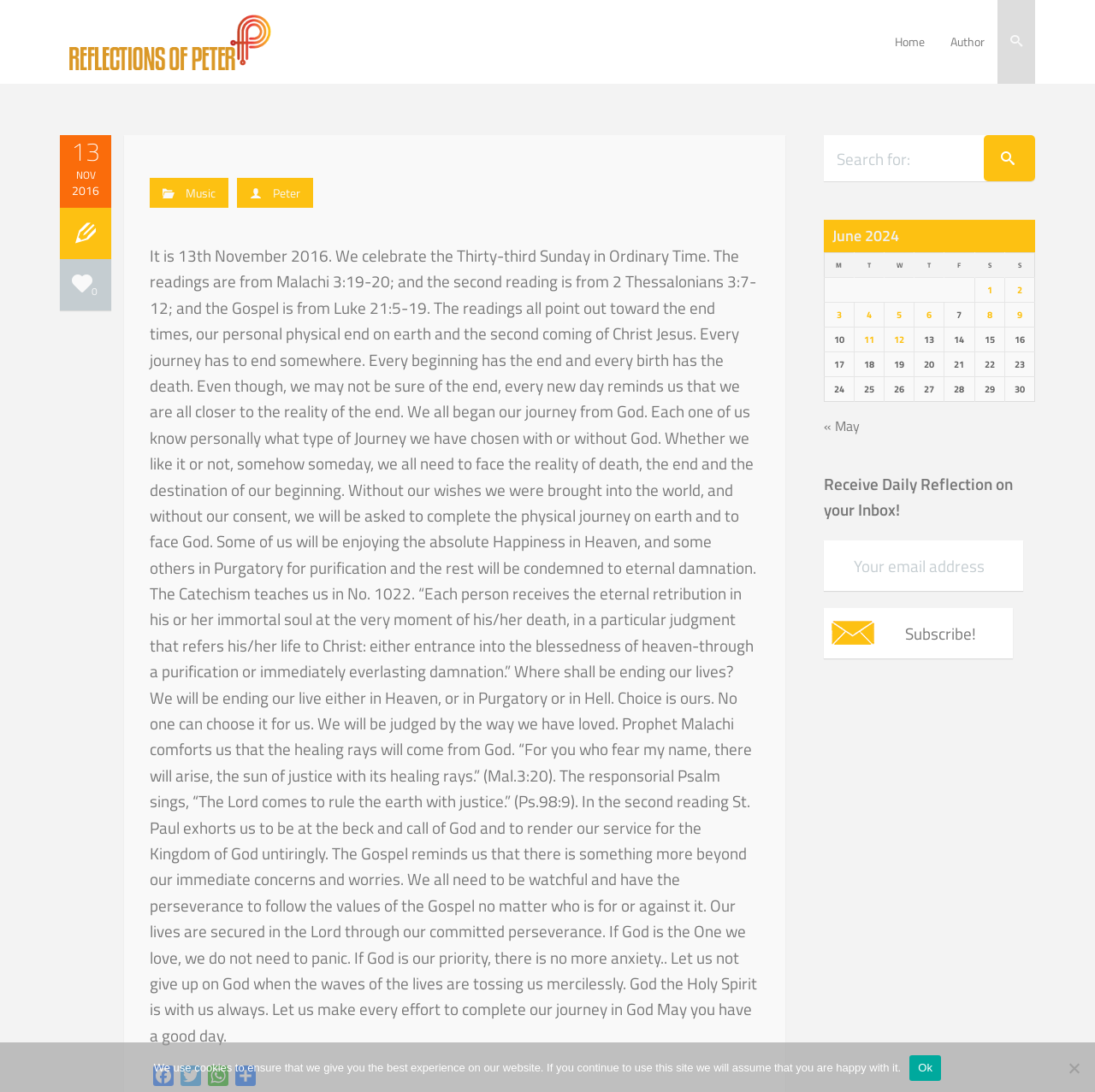Specify the bounding box coordinates of the element's area that should be clicked to execute the given instruction: "Share on Facebook". The coordinates should be four float numbers between 0 and 1, i.e., [left, top, right, bottom].

[0.137, 0.976, 0.162, 0.999]